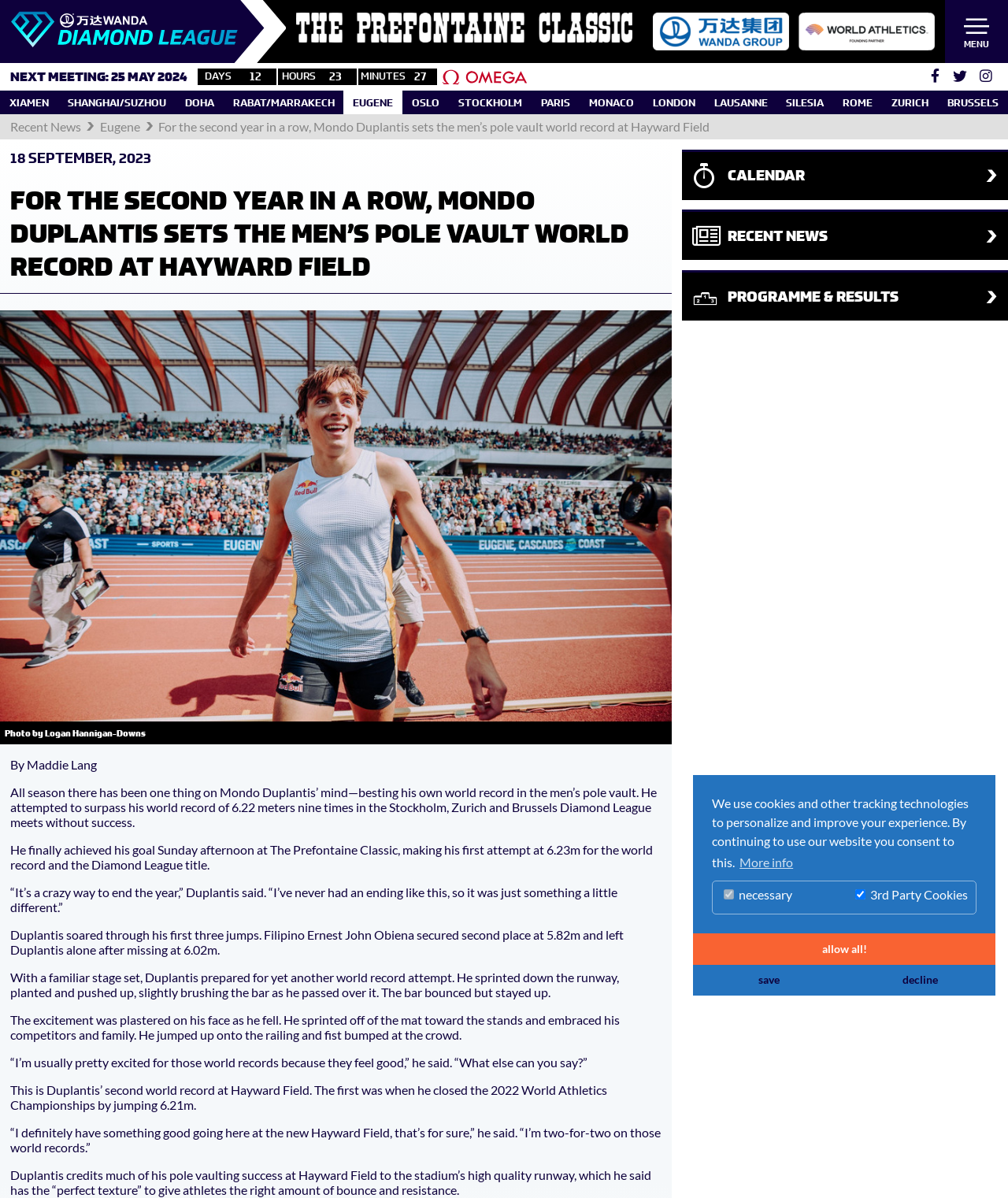Please specify the bounding box coordinates for the clickable region that will help you carry out the instruction: "View the NEXT MEETING information".

[0.01, 0.057, 0.186, 0.071]